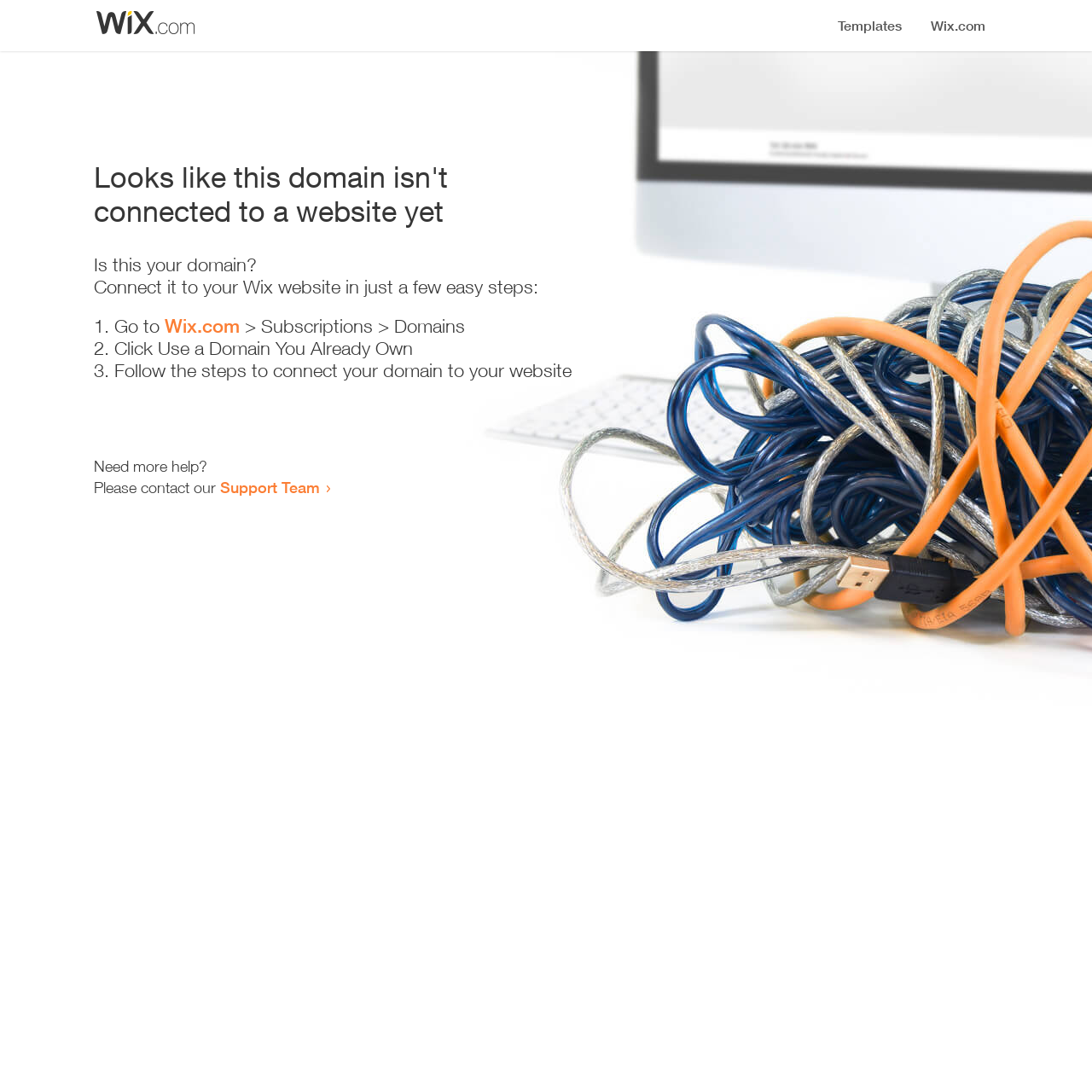Please determine the bounding box coordinates, formatted as (top-left x, top-left y, bottom-right x, bottom-right y), with all values as floating point numbers between 0 and 1. Identify the bounding box of the region described as: Drink Me…Share Me

None